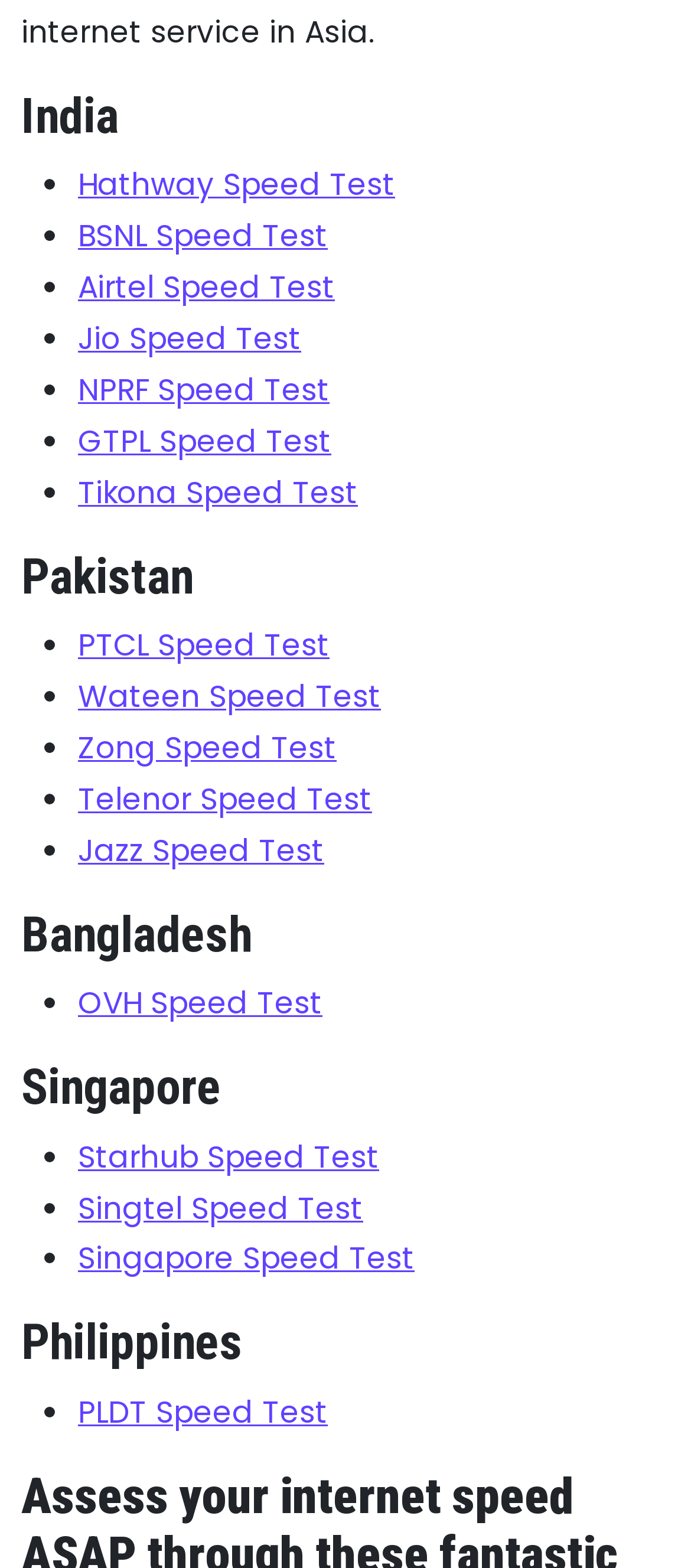How many countries are listed on this webpage?
From the details in the image, answer the question comprehensively.

There are five headings on the webpage, which are 'India', 'Pakistan', 'Bangladesh', 'Singapore', and 'Philippines'. These headings suggest that there are five countries listed on this webpage.